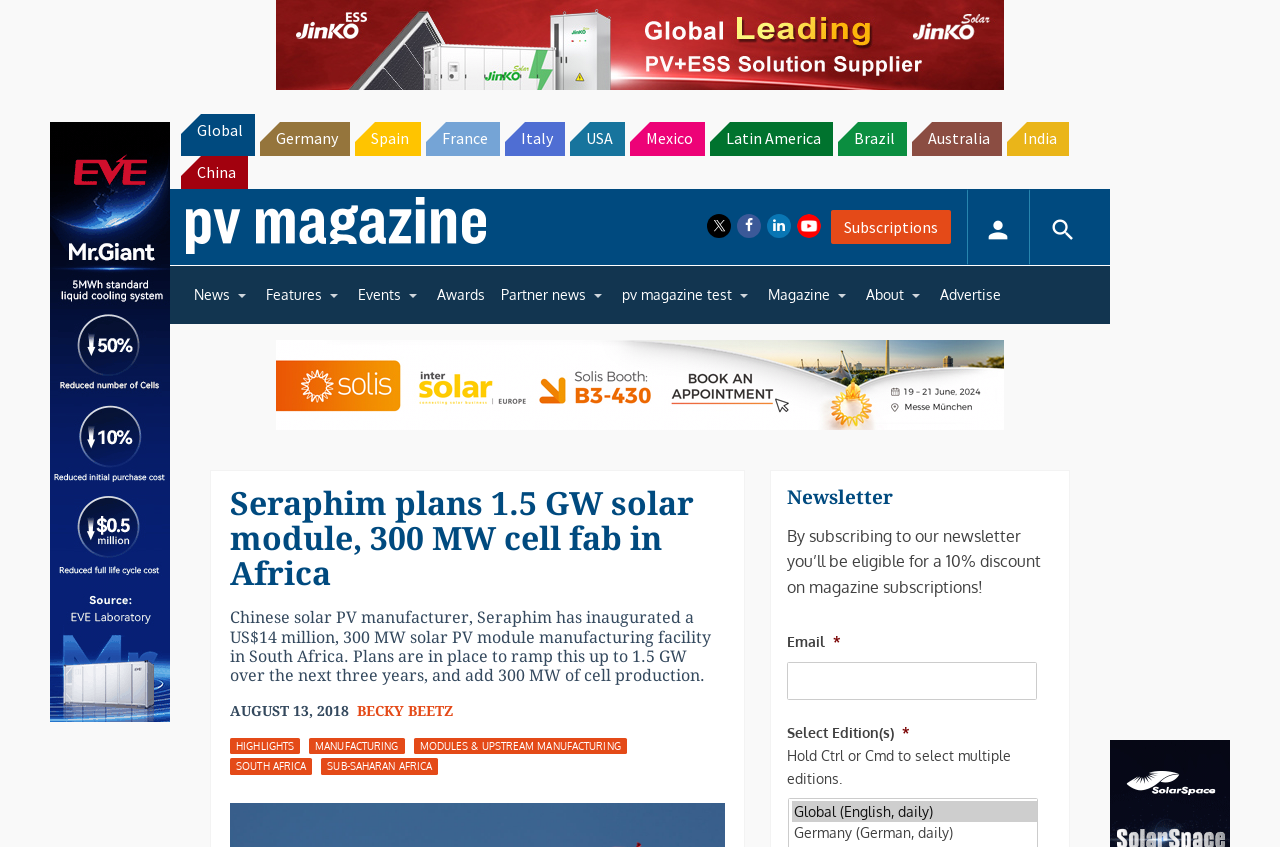Determine the bounding box coordinates of the region I should click to achieve the following instruction: "Click on the 'Global' link". Ensure the bounding box coordinates are four float numbers between 0 and 1, i.e., [left, top, right, bottom].

[0.141, 0.135, 0.199, 0.184]